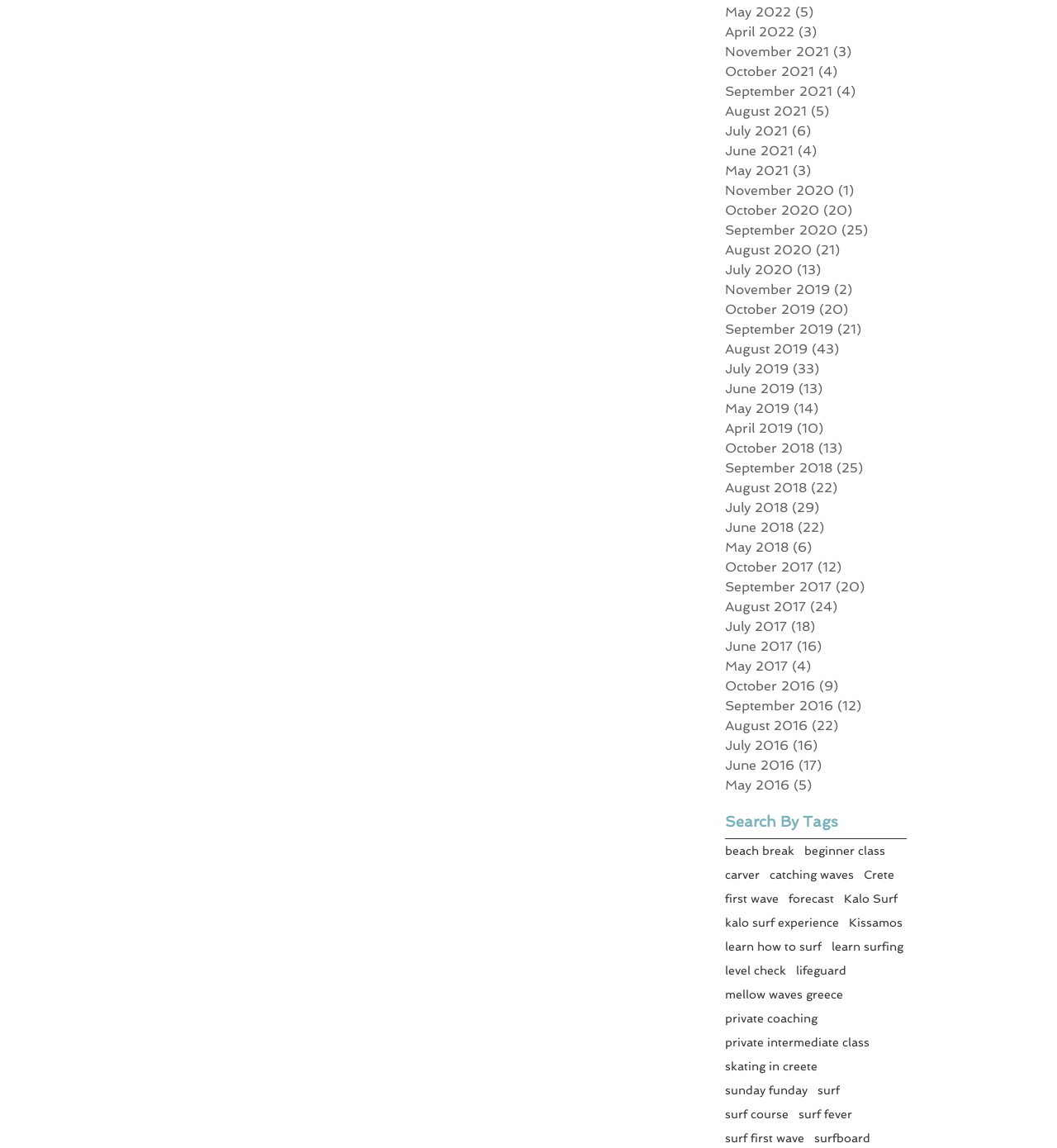What is the tag with the most posts?
Based on the image content, provide your answer in one word or a short phrase.

Surf